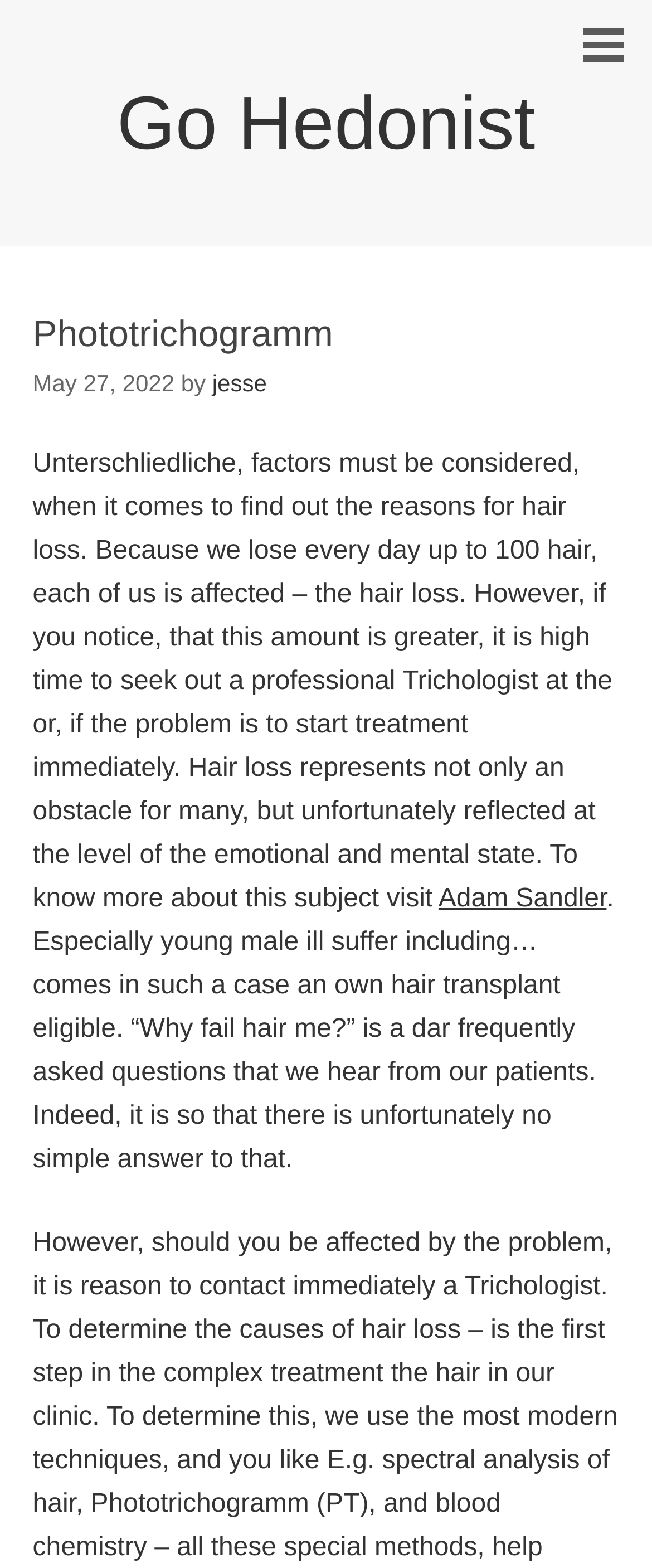Explain in detail what is displayed on the webpage.

The webpage appears to be an article or blog post about hair loss, specifically discussing the factors to consider when finding the reasons for hair loss. At the top of the page, there is a heading "Go Hedonist" with a link to the same title, which suggests that it might be the website's title or logo. Below this heading, there is a subheading "Phototrichogramm" with a timestamp "Friday, May 27, 2022, 1:26 pm" and an author's name "jesse" linked to their profile.

The main content of the article starts with a paragraph that explains the importance of considering various factors when it comes to hair loss. The text mentions that we lose up to 100 hairs daily, and if the amount is greater, it's time to seek professional help. The paragraph also touches on the emotional and mental impact of hair loss.

To the right of this paragraph, there is a link to "Adam Sandler", which might be a reference or a related article. Below the main paragraph, there is another block of text that continues the discussion on hair loss, specifically mentioning young males and the possibility of hair transplantation. The text also quotes a frequently asked question from patients, "Why fail hair me?" and notes that there is no simple answer to that question.

Overall, the webpage appears to be a informative article or blog post about hair loss, with a focus on the importance of seeking professional help and understanding the emotional impact of hair loss.